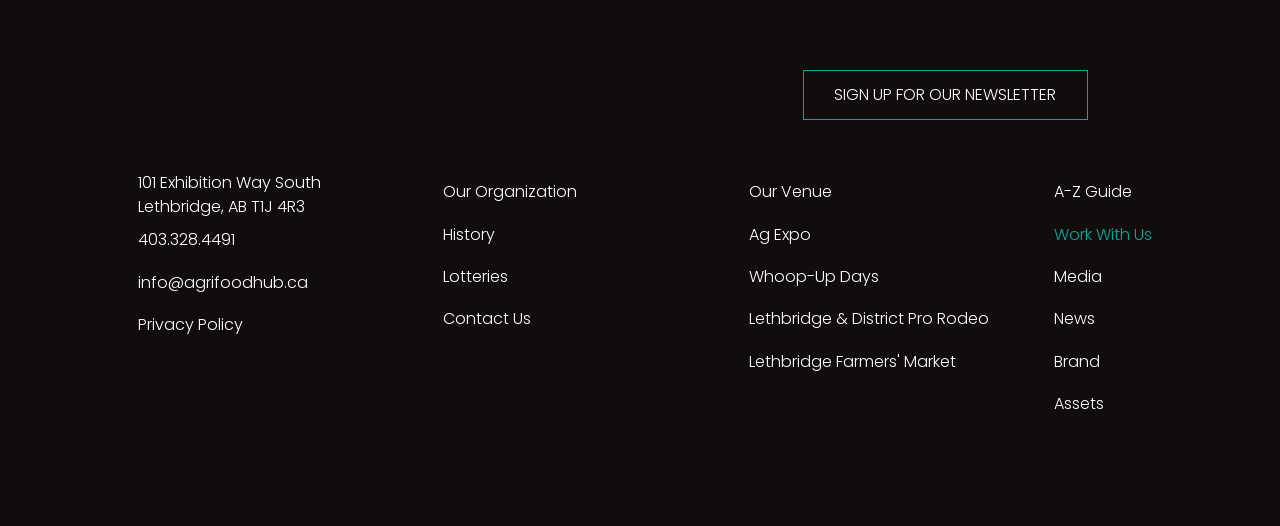What is the phone number of the organization?
Give a single word or phrase answer based on the content of the image.

403.328.4491